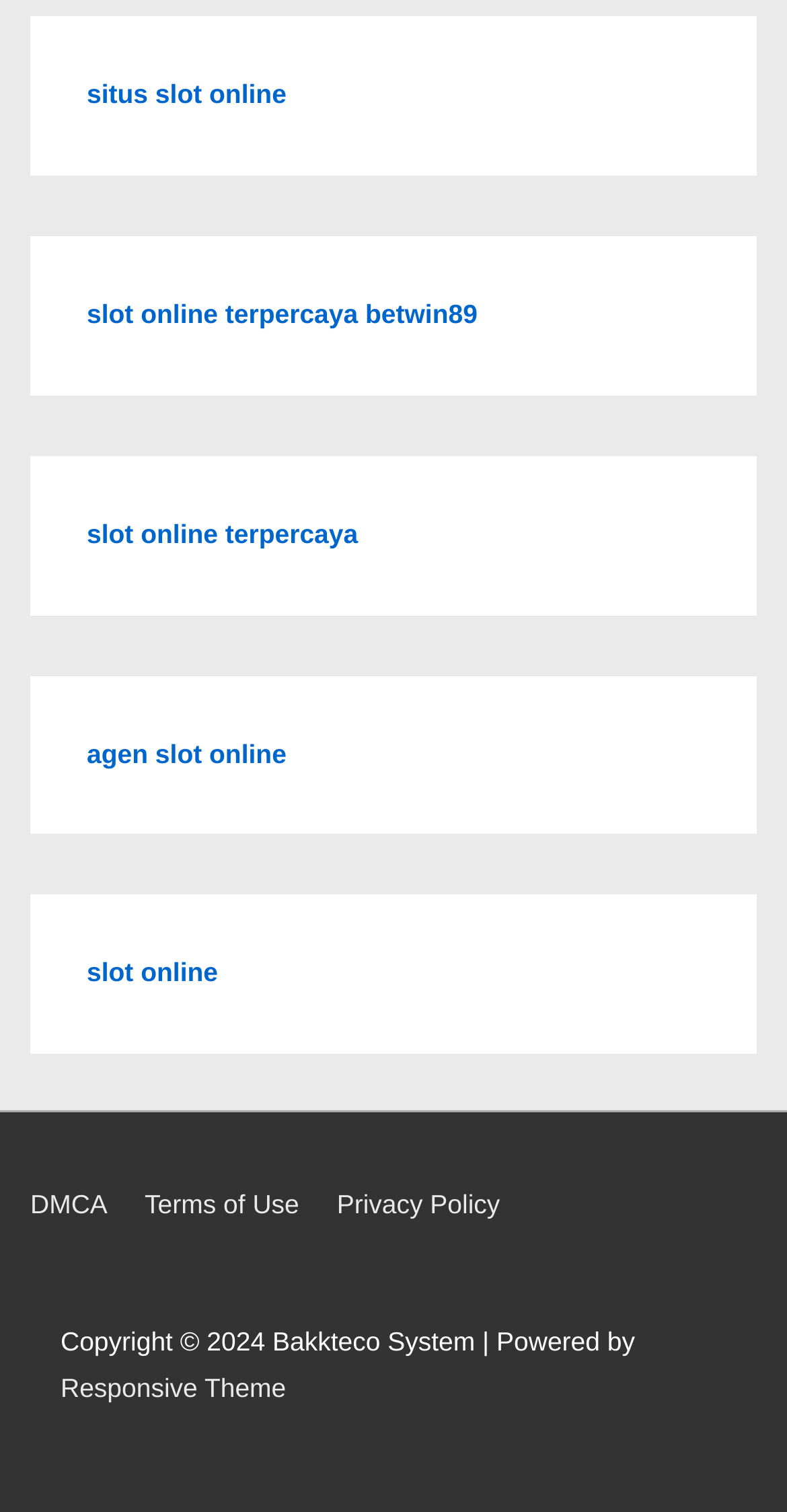Identify the bounding box of the UI component described as: "slot online terpercaya betwin89".

[0.11, 0.198, 0.607, 0.218]